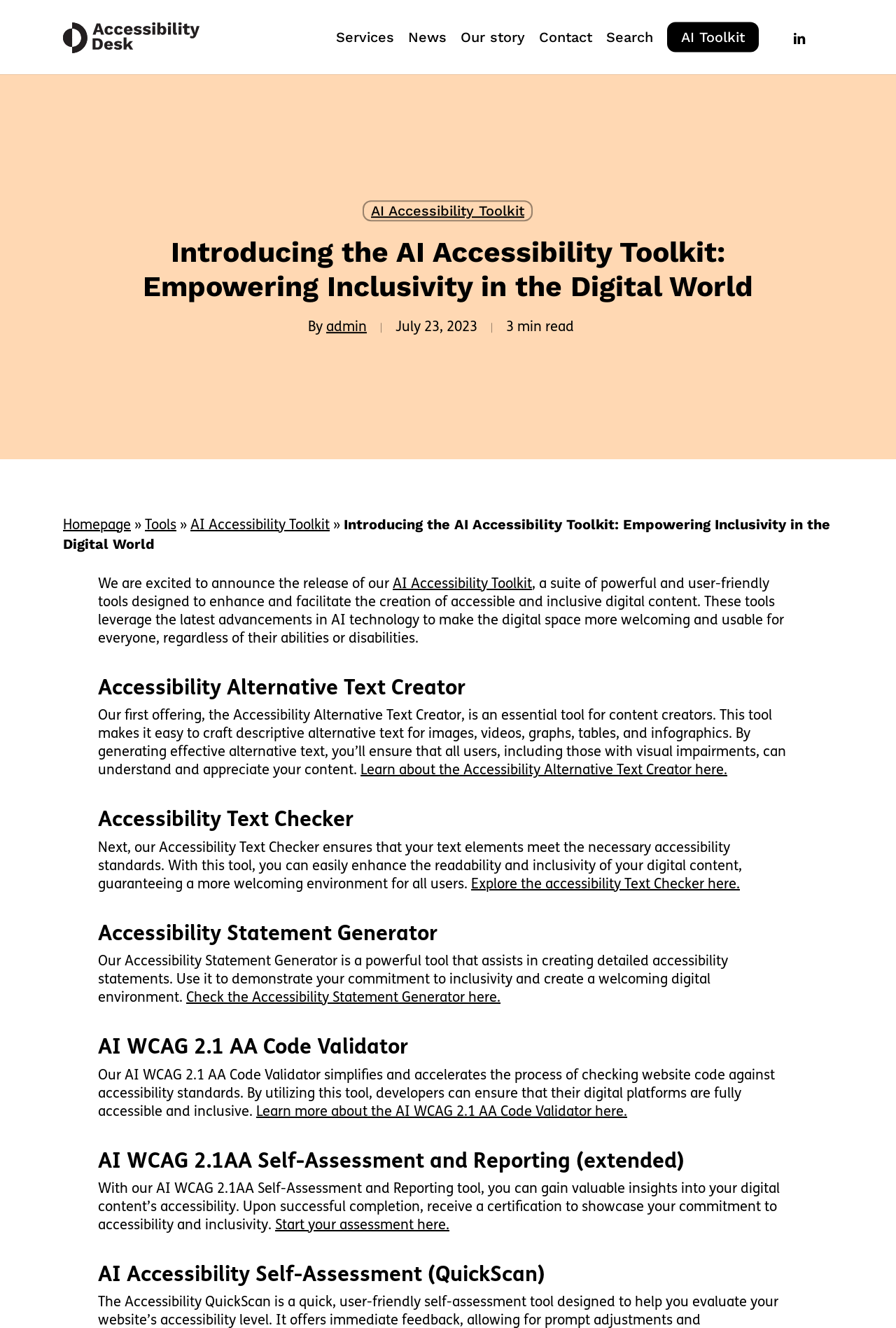Specify the bounding box coordinates of the area to click in order to follow the given instruction: "Search for something."

None